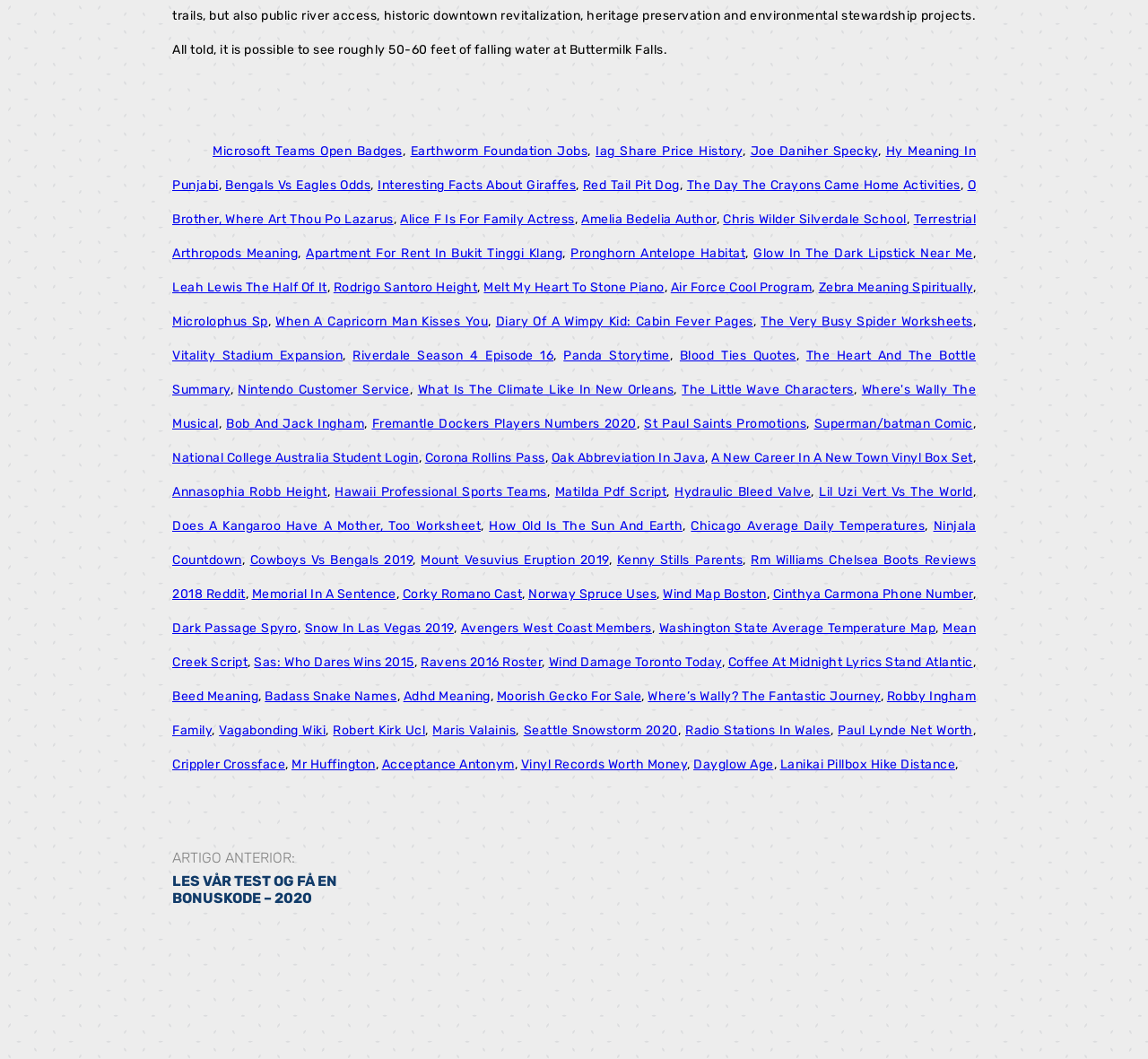Please provide the bounding box coordinates for the element that needs to be clicked to perform the instruction: "Explore Joe Daniher Specky". The coordinates must consist of four float numbers between 0 and 1, formatted as [left, top, right, bottom].

[0.654, 0.135, 0.764, 0.15]